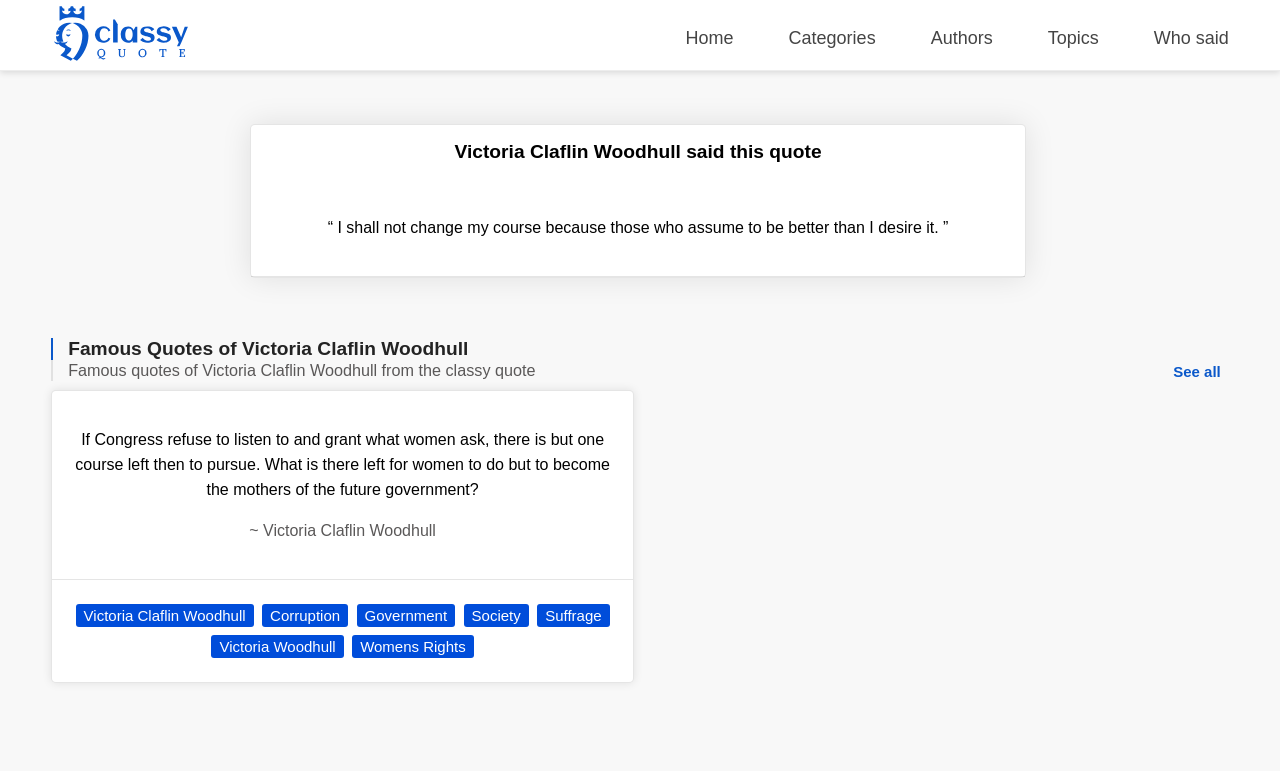Give a concise answer of one word or phrase to the question: 
What is the category of the quote?

Famous Quotes